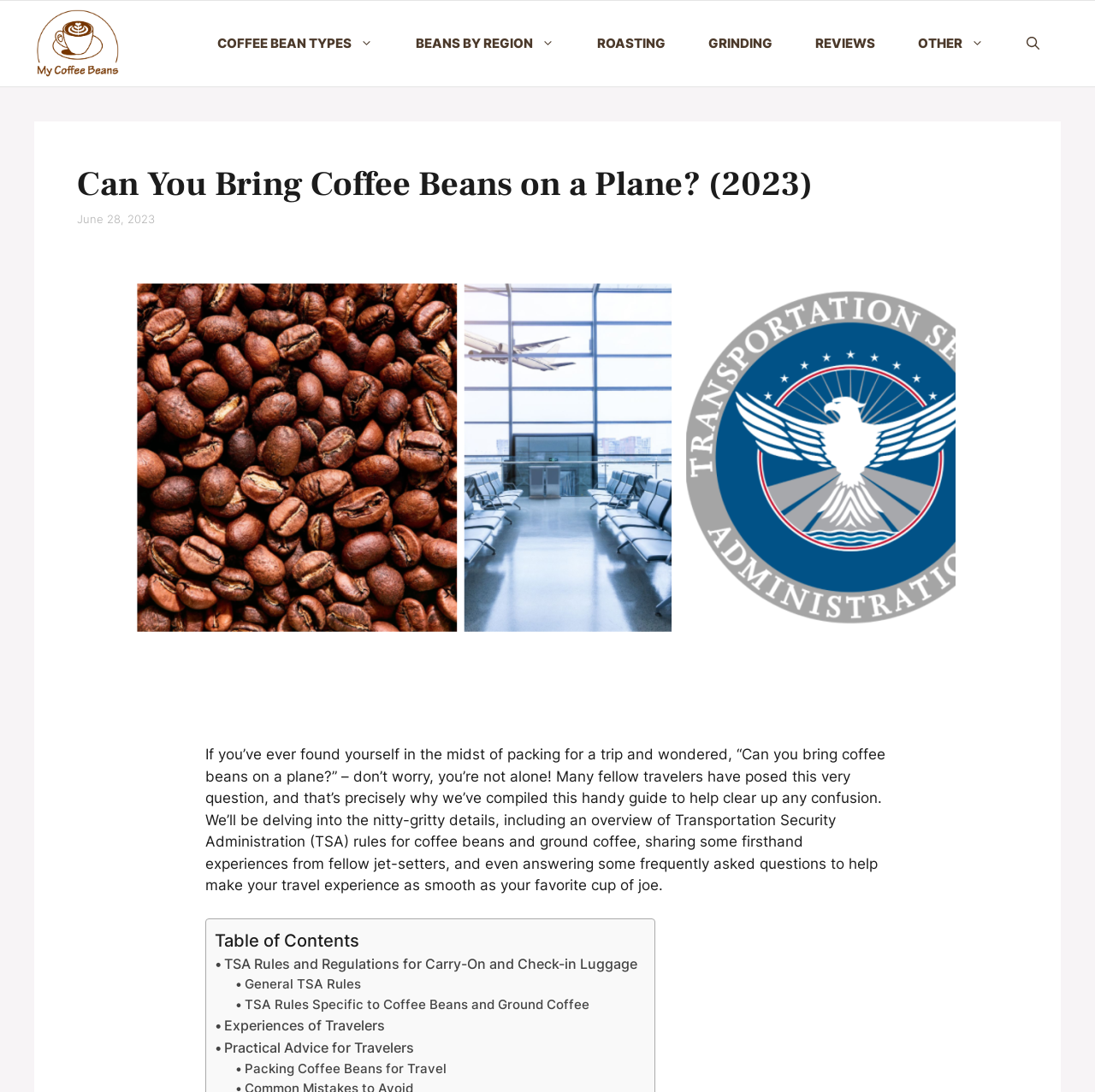Please locate and retrieve the main header text of the webpage.

Can You Bring Coffee Beans on a Plane? (2023)